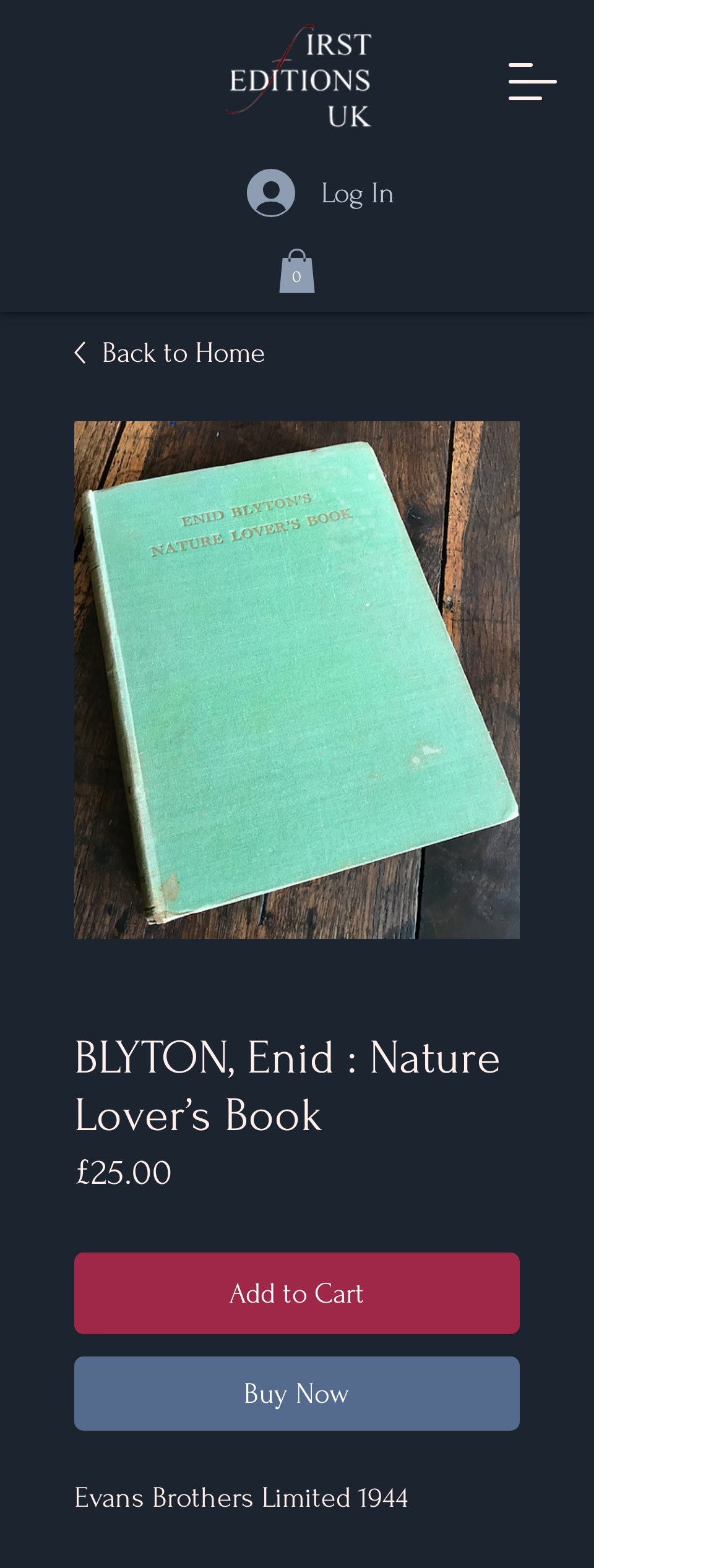Articulate a complete and detailed caption of the webpage elements.

The webpage appears to be a product page for a book titled "BLYTON, Enid : Nature Lover’s Book". At the top left corner, there is a button to open the navigation menu. Next to it, there is a link to an image, which is likely a screenshot. Below these elements, there is a button to log in, accompanied by a small icon.

On the right side of the top section, there is a link to the cart, which currently has 0 items. The cart icon is an SVG element. Below the cart link, there is a section that contains a link to go back to the home page, an image of the book, a heading with the book title, and the price of the book, which is £25.00.

Under the price, there are two buttons: "Add to Cart" and "Buy Now". Below these buttons, there is a description of the book, which mentions that it was published by Evans Brothers Limited in 1944. The book's condition is also described, including that it has a sunned spine and the usual bumps.